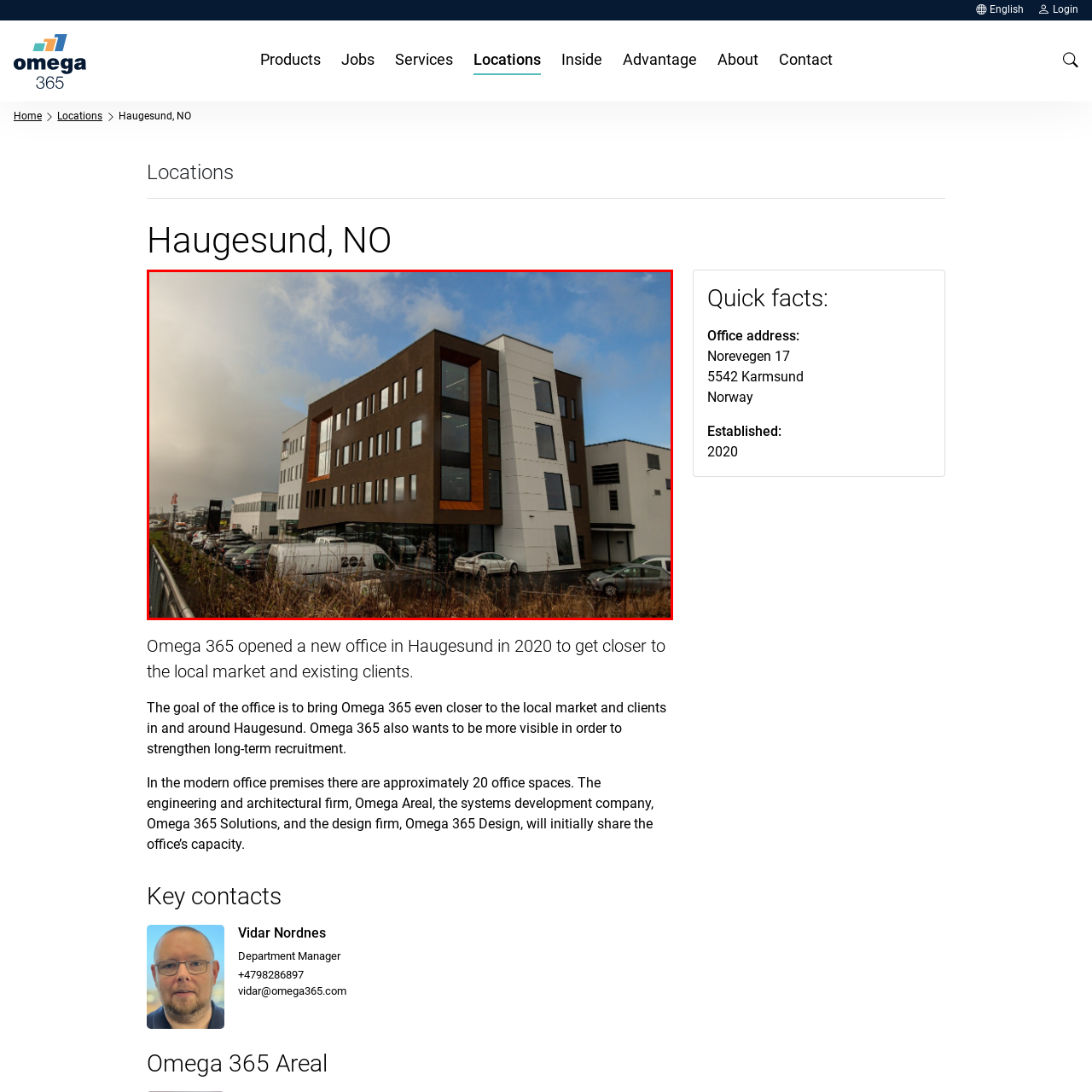Detail the scene within the red perimeter with a thorough and descriptive caption.

The image depicts the modern office building of Omega 365, located in Haugesund, Norway. This three-story structure features a contemporary design highlighted by large windows and an eye-catching orange accent panel. The office exterior combines dark and light materials, showcasing a sleek architectural style that reflects the company's commitment to innovation and visibility in the local market. Surrounding the building, a parking area is bustling with vehicles, emphasizing the active nature of the office environment. Omega 365 opened this location in 2020, aiming to enhance client relations and strengthen recruitment efforts in the region. The backdrop features a cloudy sky, lending a dynamic ambiance to the scene.